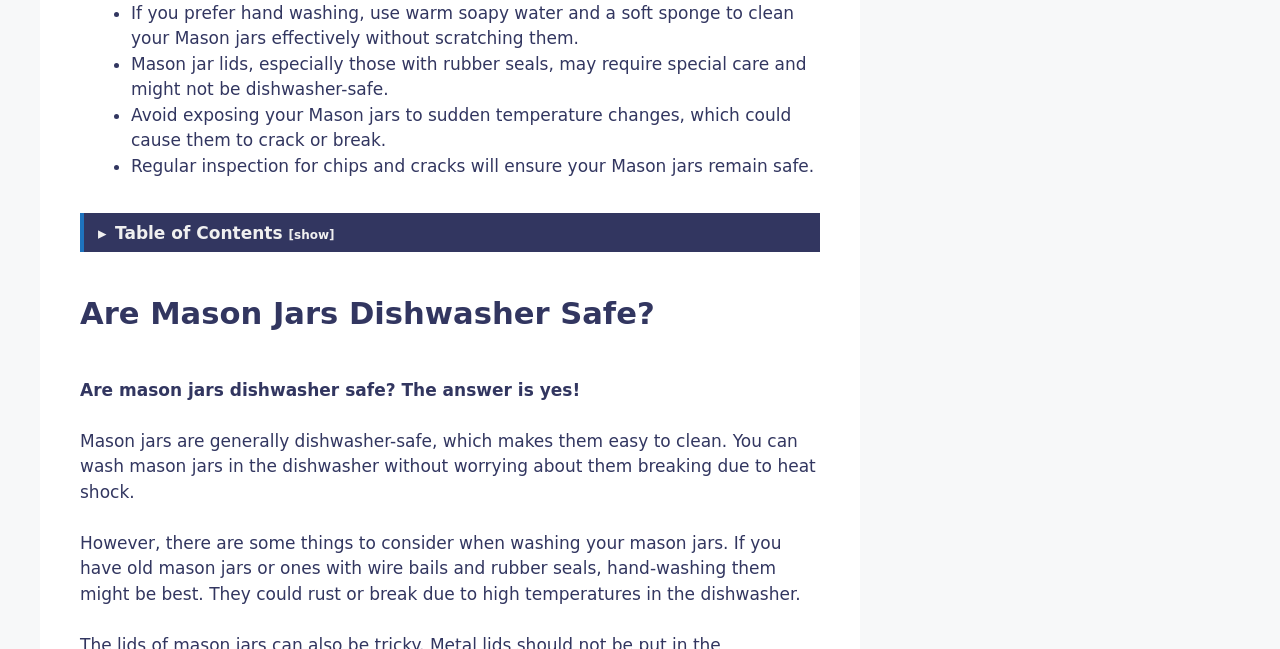Pinpoint the bounding box coordinates of the clickable area needed to execute the instruction: "Click on 'Short Summary'". The coordinates should be specified as four float numbers between 0 and 1, i.e., [left, top, right, bottom].

[0.11, 0.406, 0.214, 0.437]